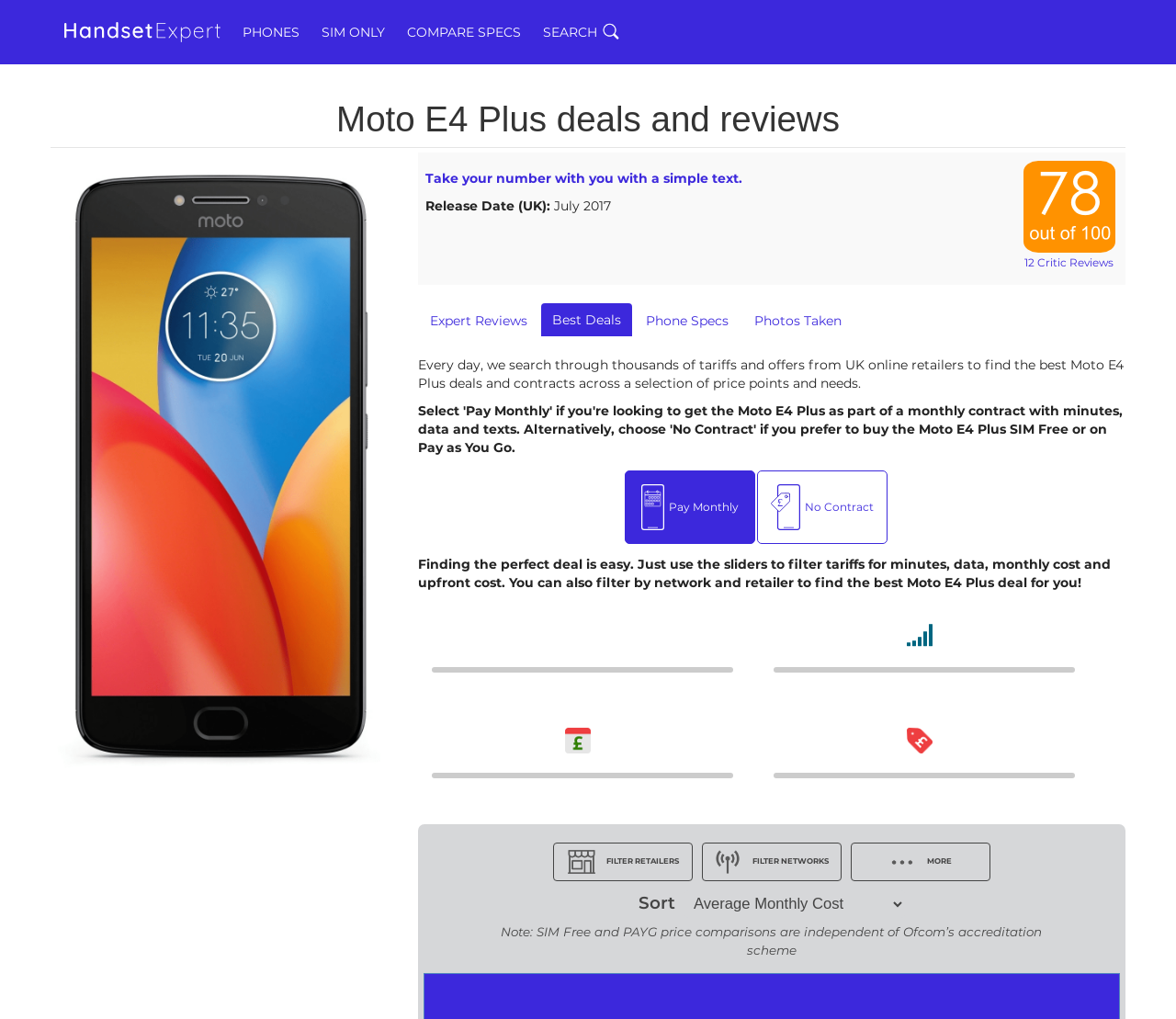Reply to the question with a single word or phrase:
What is the name of the phone being compared?

Moto E4 Plus